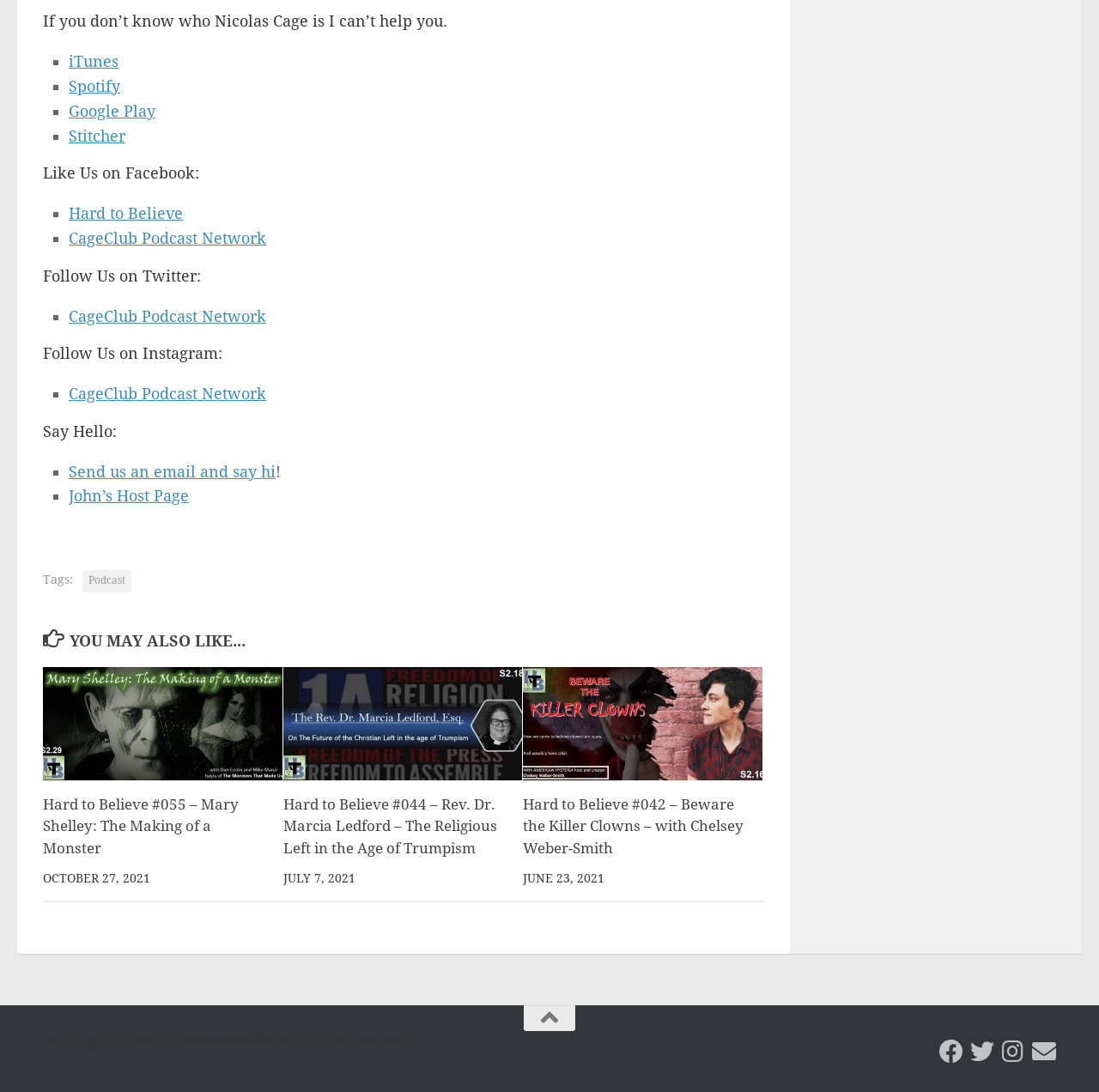Show the bounding box coordinates for the element that needs to be clicked to execute the following instruction: "Check out Hard to Believe #055 – Mary Shelley - The Making of a Monster". Provide the coordinates in the form of four float numbers between 0 and 1, i.e., [left, top, right, bottom].

[0.039, 0.611, 0.257, 0.714]